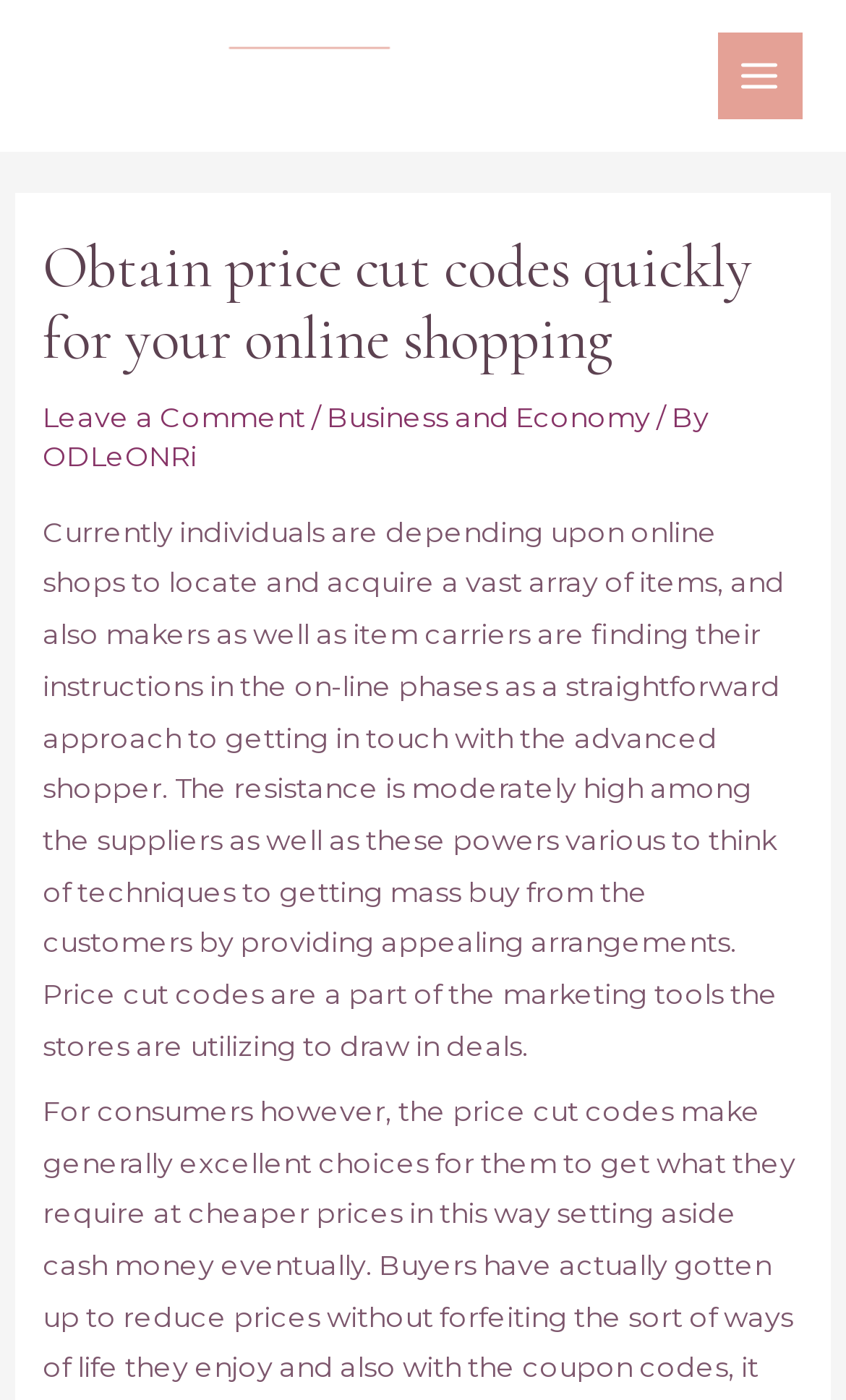Please give a succinct answer to the question in one word or phrase:
What is the logo of the website?

Tri Citytribune